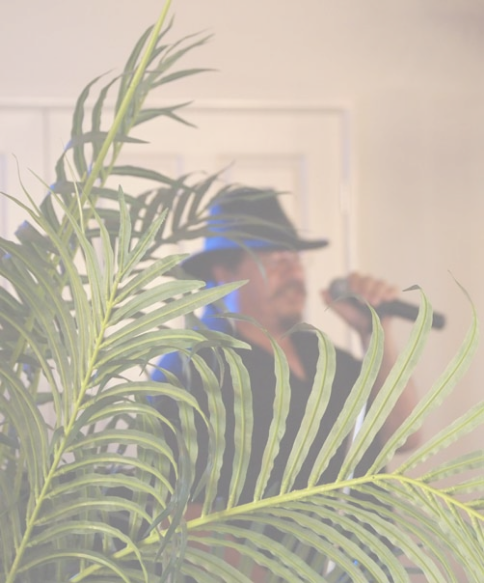Explain the image in a detailed way.

The image features a Master of Ceremonies, identified as Shane Kells, who is actively engaging with the audience at a wedding reception. He stands in the background, partially obscured by lush green foliage, which adds a vibrant, festive atmosphere to the scene. Shane is seen holding a microphone, indicating his role in overseeing the event and keeping the energy lively. His hat adds a touch of personality, reflecting the celebratory nature of the occasion. The soft lighting in the background suggests an intimate setting, perfect for an unforgettable evening devoted to the bride and groom, emphasizing the importance of the Master of Ceremonies in ensuring that everything runs smoothly throughout the celebration.